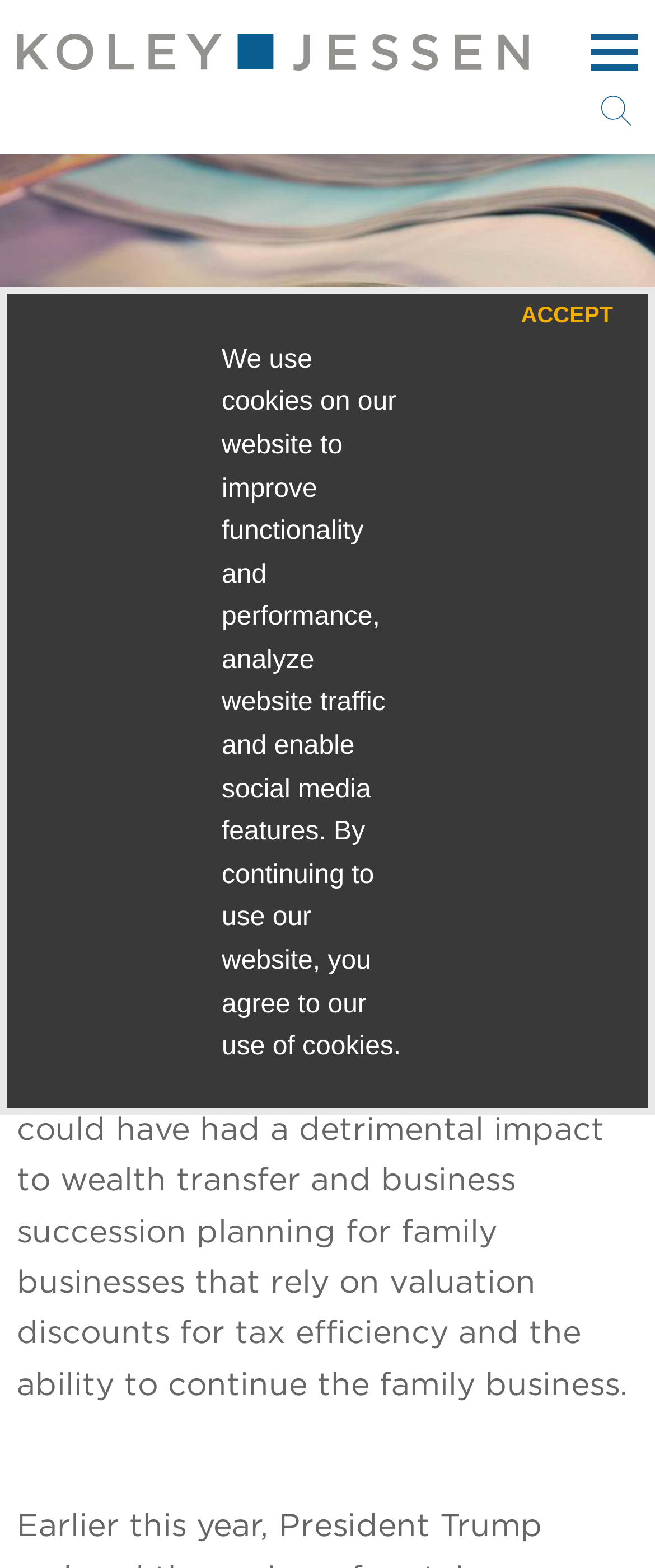Summarize the webpage with a detailed and informative caption.

The webpage is titled "Publications: Koley Jessen" and features a prominent link to "Koley Jessen" at the top left, accompanied by an image with the same name. Below this, there are three links: "Main Content", "Main Menu", and another "Main Menu" link, all aligned horizontally and centered at the top of the page.

The main content area begins with a heading titled "Publications" at the top left. Below this, there is a link to a PDF file, followed by a heading that reads "Family Businesses May Find Relief from Proposed 2704 Regulations". This is accompanied by a date, "10.11.2017", and a lengthy paragraph of text that discusses the impact of proposed regulations on family businesses.

At the bottom of the page, there is a cookie policy notification that spans the entire width of the page. This notification includes a brief description of the website's cookie usage and a button to close the notification. The button is labeled "Close" and has an "ACCEPT" text inside it.